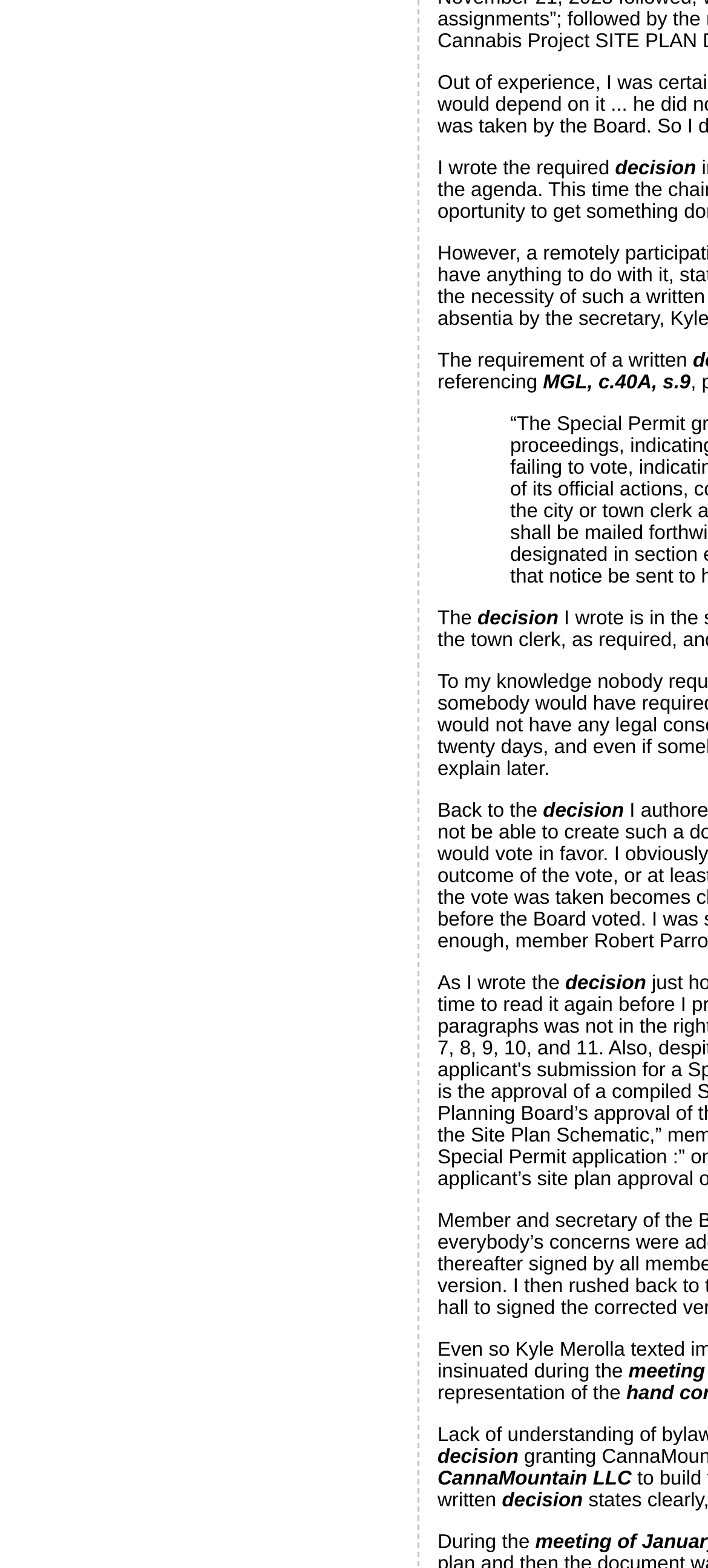How many links are there on this webpage?
From the screenshot, provide a brief answer in one word or phrase.

9